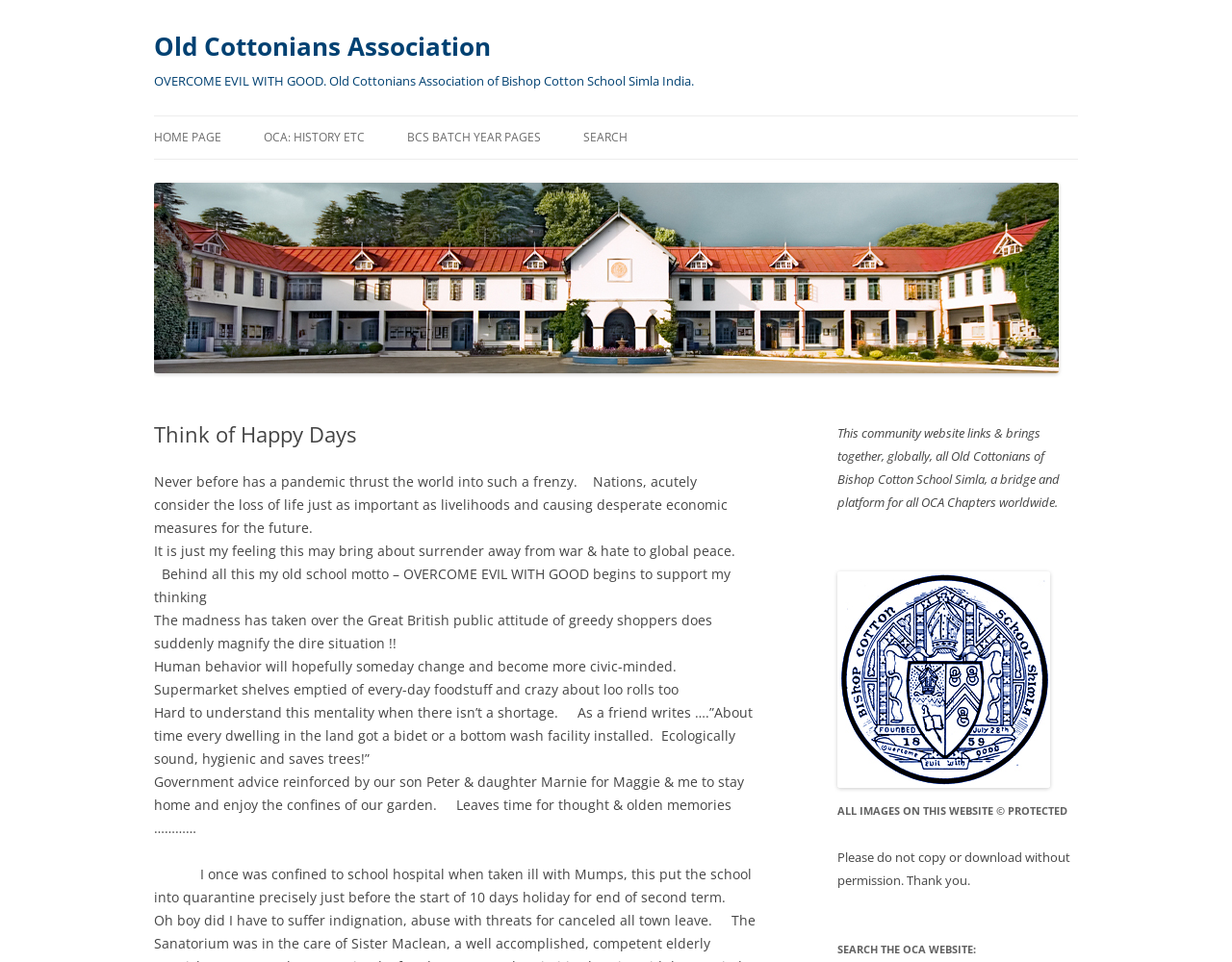Locate the bounding box coordinates of the region to be clicked to comply with the following instruction: "Read about 'OLD COTTONIAN LEGENDS'". The coordinates must be four float numbers between 0 and 1, in the form [left, top, right, bottom].

[0.214, 0.411, 0.37, 0.452]